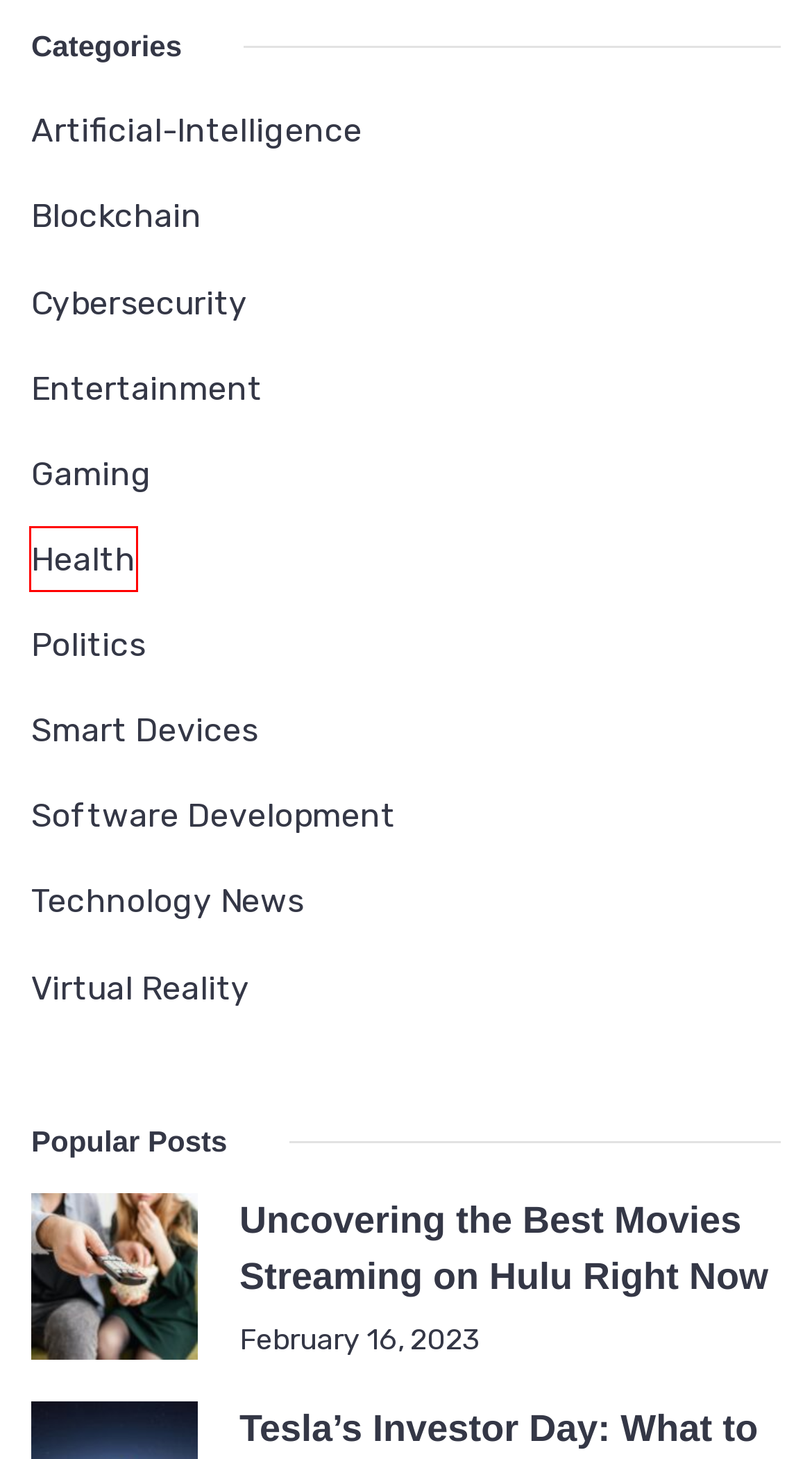You are looking at a screenshot of a webpage with a red bounding box around an element. Determine the best matching webpage description for the new webpage resulting from clicking the element in the red bounding box. Here are the descriptions:
A. Virtual Reality – { Curlybraces }
B. Software Development – { Curlybraces }
C. Blockchain – { Curlybraces }
D. Politics – { Curlybraces }
E. Cybersecurity – { Curlybraces }
F. Health – { Curlybraces }
G. Gaming – { Curlybraces }
H. Uncovering the Best Movies Streaming on Hulu Right Now – { Curlybraces }

F